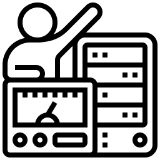Can you give a detailed response to the following question using the information from the image? What is represented in the background?

The background of the graphic features a representation of a server with various compartments, highlighting the aspect of development and data management.